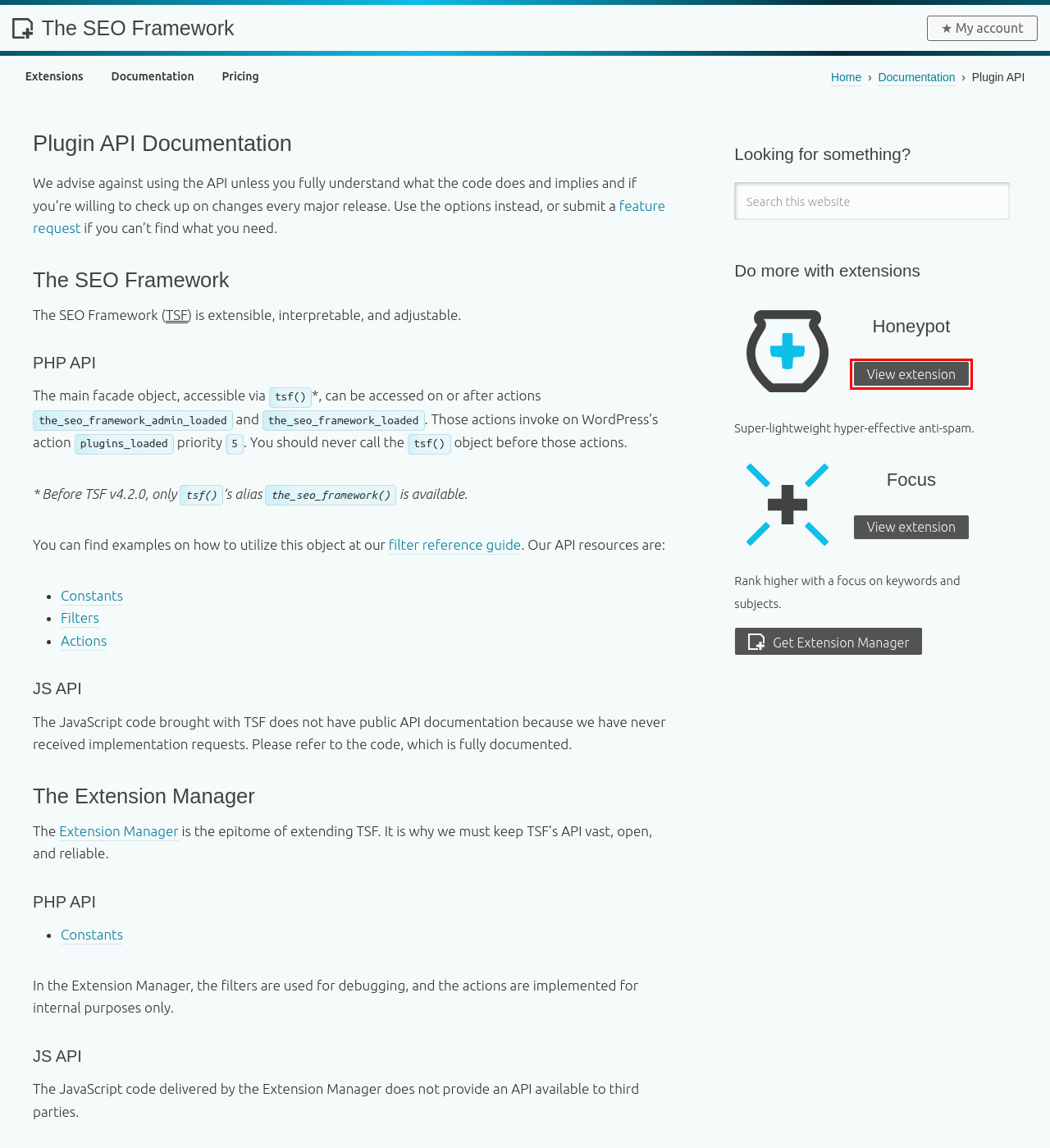Given a screenshot of a webpage with a red bounding box around an element, choose the most appropriate webpage description for the new page displayed after clicking the element within the bounding box. Here are the candidates:
A. Documentation • The SEO Framework
B. Focus: Subject and keywords - Extension • The SEO Framework
C. Honeypot: Powerful antispam - Extension • The SEO Framework
D. Constant / Definition reference for The SEO Framework
E. API - Plugin Actions • The SEO Framework
F. Extension Manager for The SEO Framework
G. Pricing & Features • The SEO Framework
H. My account • The SEO Framework

C